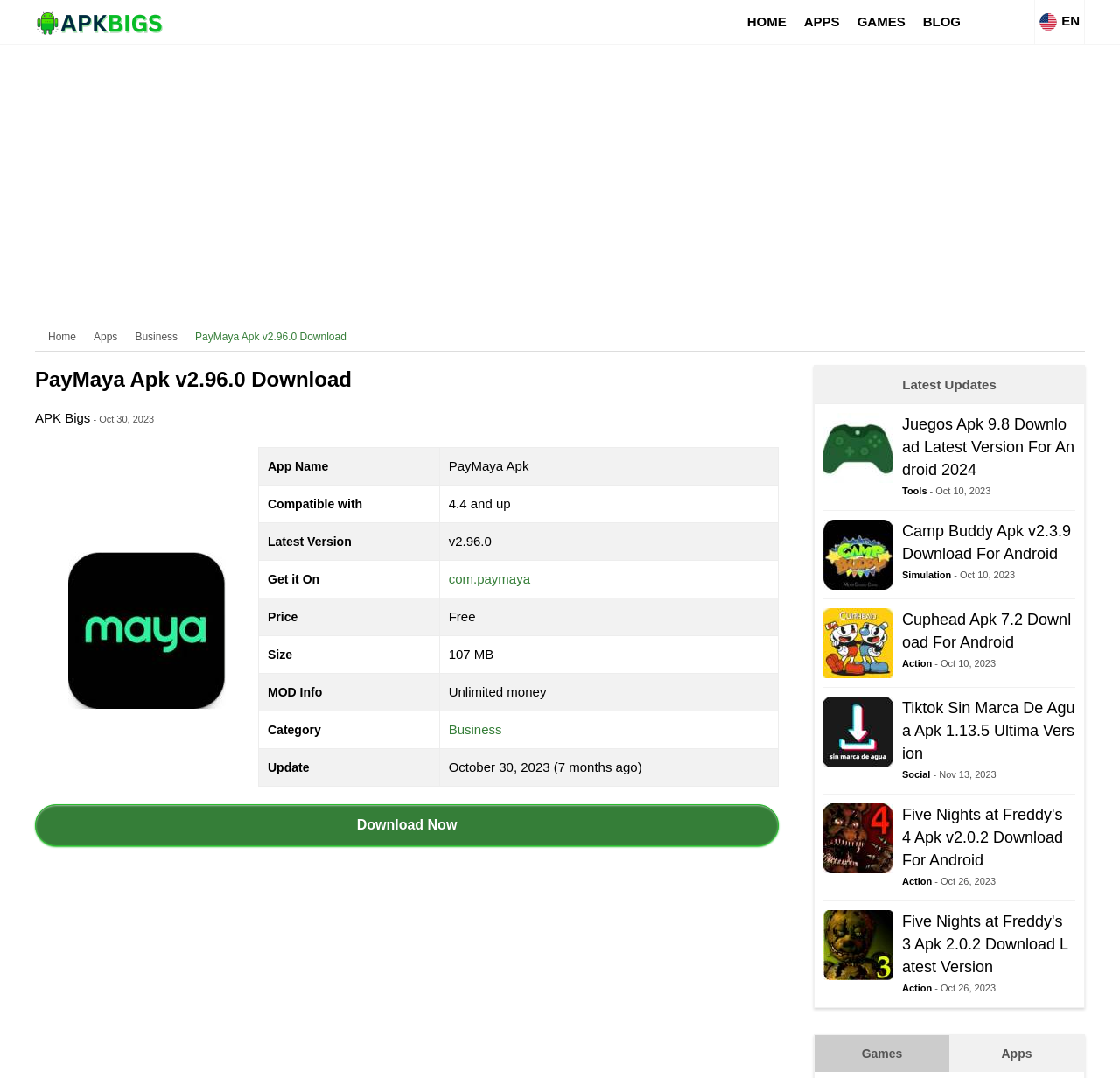Determine the bounding box coordinates of the clickable area required to perform the following instruction: "Click on the 'APKBIGS.COM' link". The coordinates should be represented as four float numbers between 0 and 1: [left, top, right, bottom].

[0.031, 0.013, 0.148, 0.027]